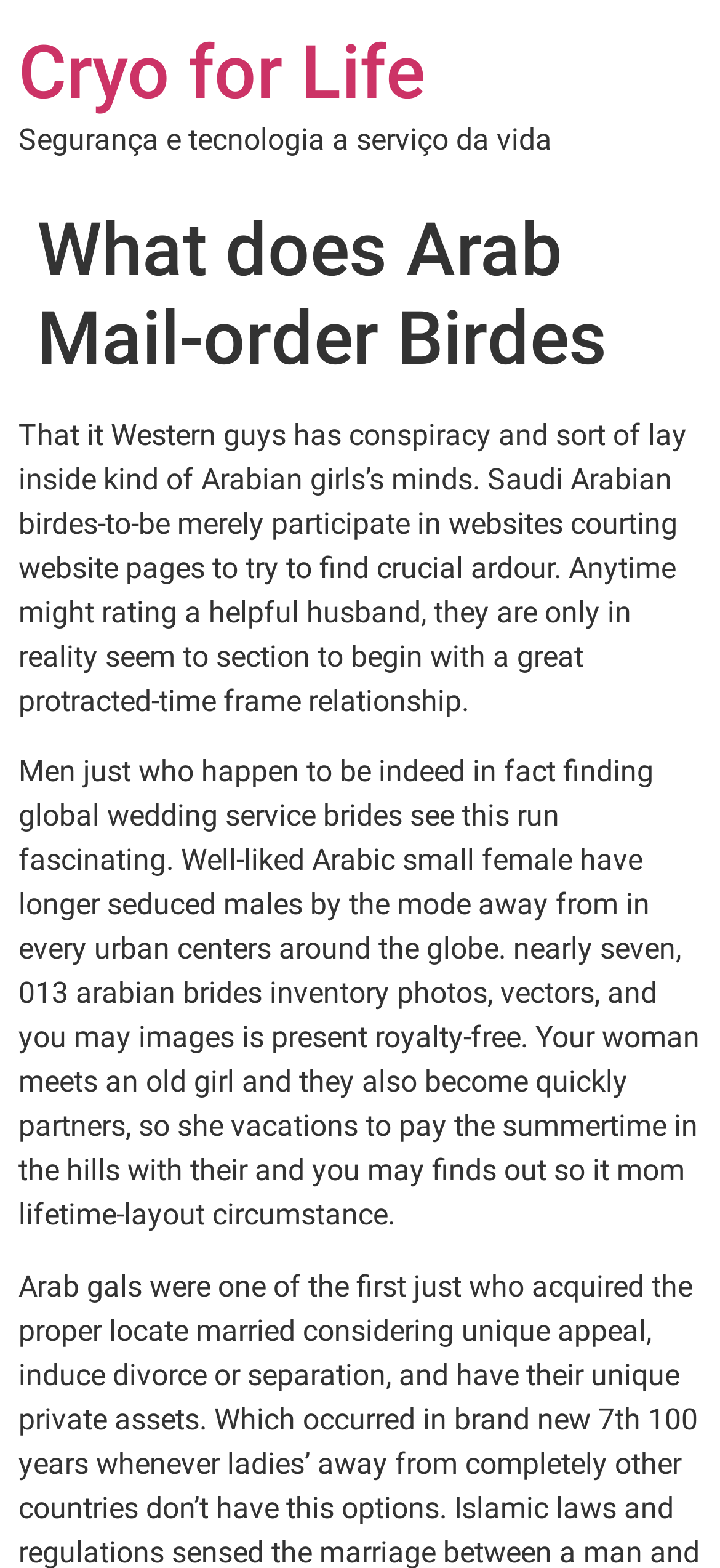What is the title or heading displayed on the webpage?

Cryo for Life